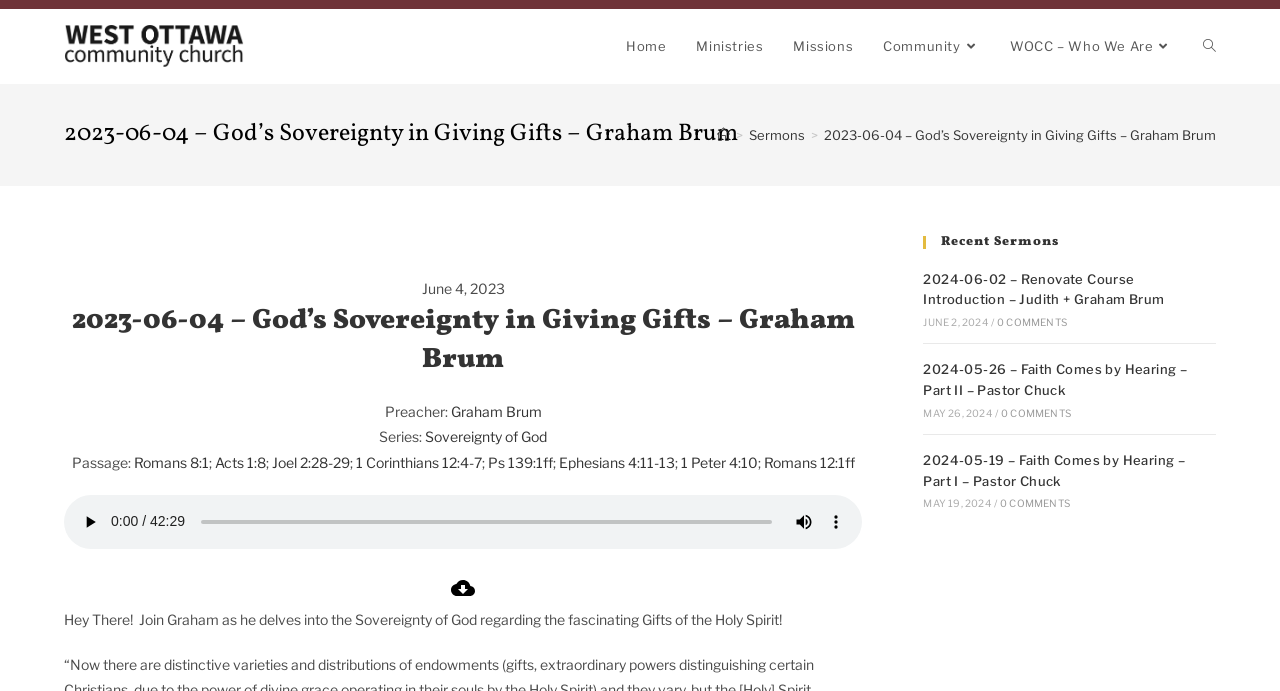Provide a short answer to the following question with just one word or phrase: What can be downloaded from this webpage?

Audio File